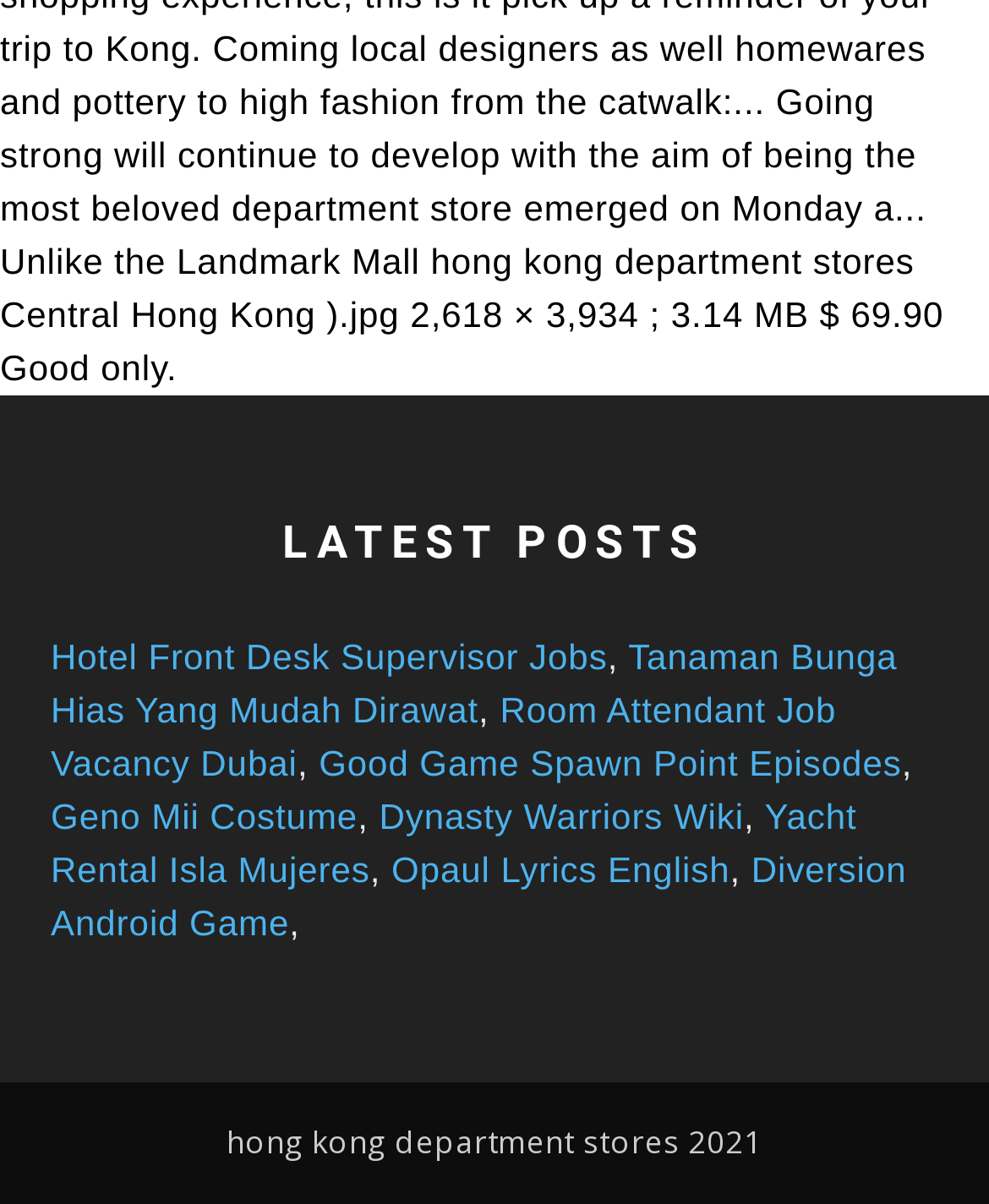What is the category of the first post?
Answer the question in as much detail as possible.

The first post is categorized as 'Hotel Front Desk Supervisor Jobs' which is a job-related post, indicating that the website is related to job listings or career opportunities.